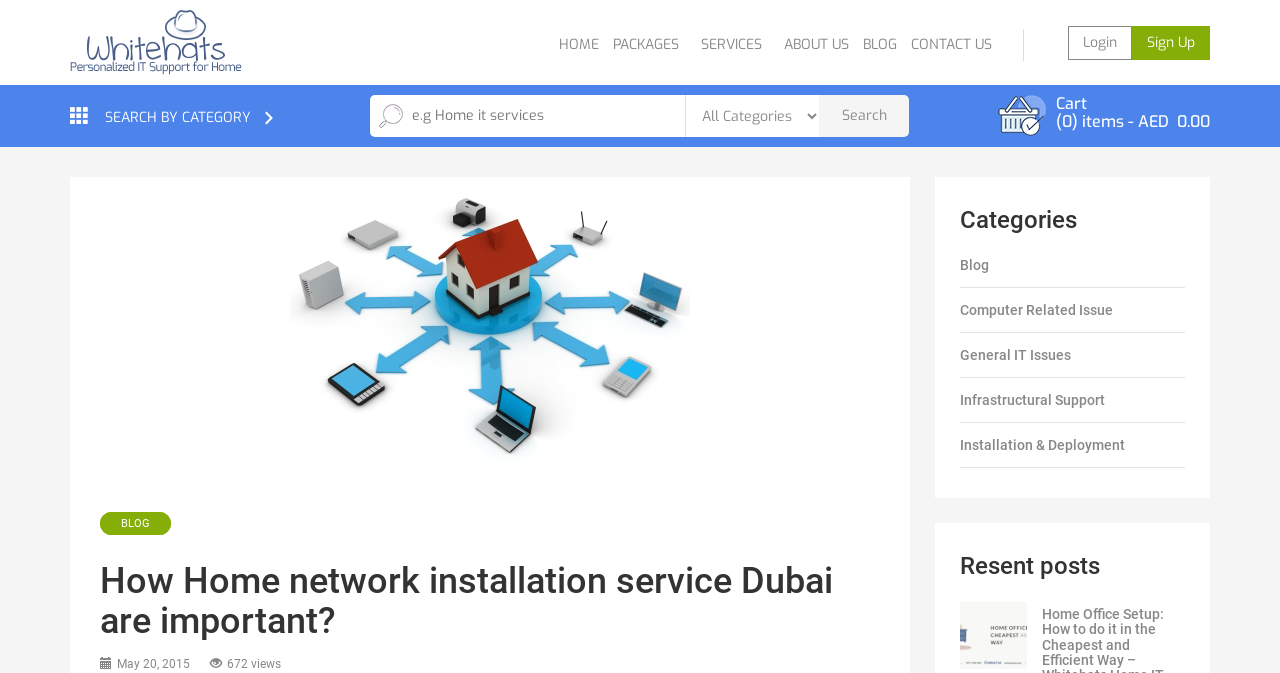Please provide the bounding box coordinates for the UI element as described: "General IT Issues". The coordinates must be four floats between 0 and 1, represented as [left, top, right, bottom].

[0.75, 0.495, 0.926, 0.561]